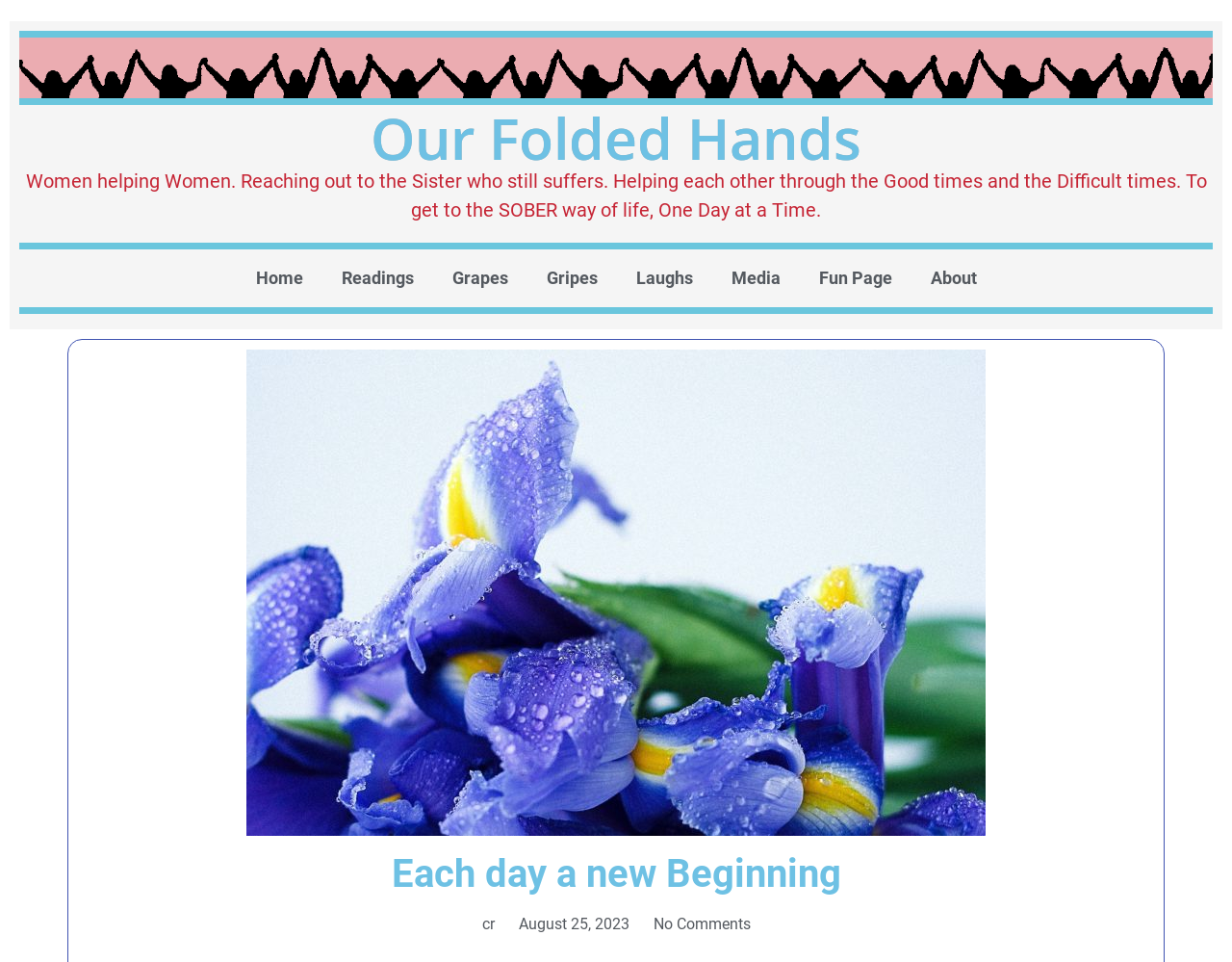Write a detailed summary of the webpage.

The webpage is titled "Each day a new Beginning" and has a heading "Our Folded Hands" at the top. Below the title, there is a paragraph of text that describes the purpose of the website, which is about women helping each other through good and difficult times to achieve a sober way of life.

On the left side of the page, there is a menu with 7 links: "Home", "Readings", "Grapes", "Gripes", "Laughs", "Media", and "Fun Page", followed by "About" at the bottom. These links are positioned horizontally, with "Home" on the left and "About" on the right.

Below the menu, there is an image of "Pretty Purple Flowers" that takes up a significant portion of the page. At the very bottom of the page, there is a heading "Each day a new Beginning" and some footer information, including a copyright symbol, the date "August 25, 2023", and "No Comments".